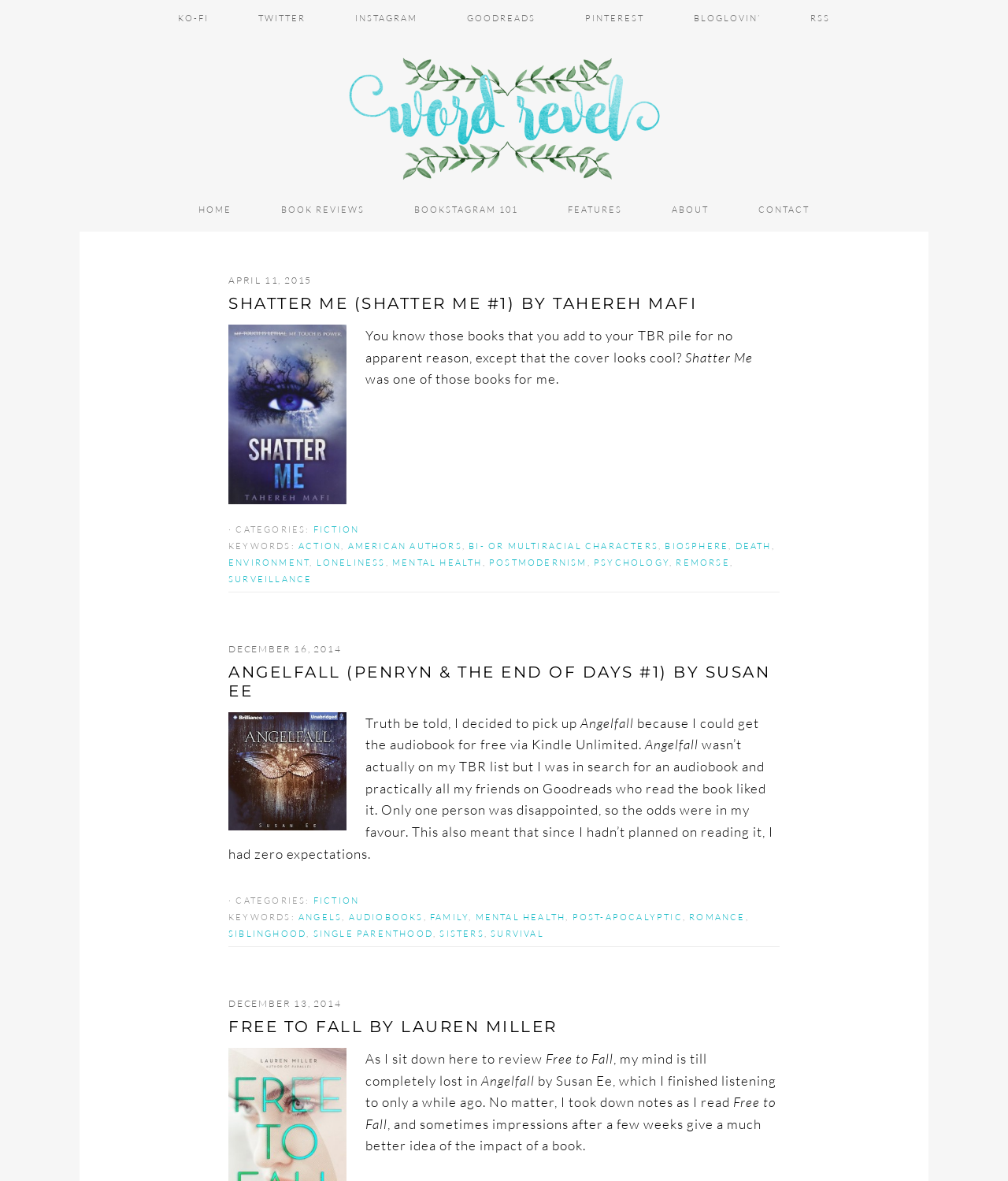Provide the bounding box coordinates of the area you need to click to execute the following instruction: "Click on the 'HOME' link".

[0.173, 0.163, 0.253, 0.193]